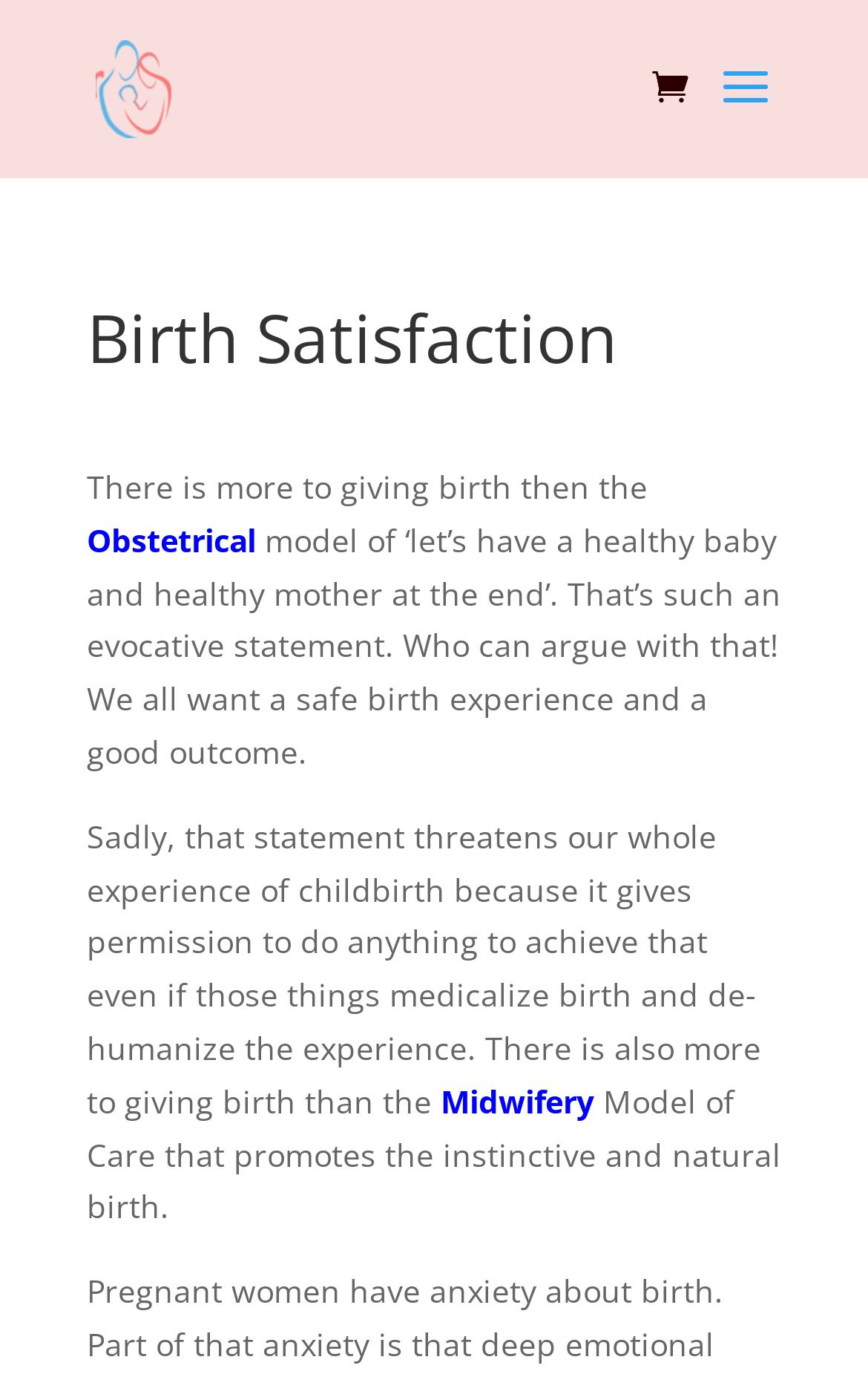Based on what you see in the screenshot, provide a thorough answer to this question: What is the focus of the webpage?

The focus of the webpage is obtained from the root element with the text 'Birth Satisfaction' and the heading element with the same text, which suggests that the webpage is about achieving satisfaction in childbirth.